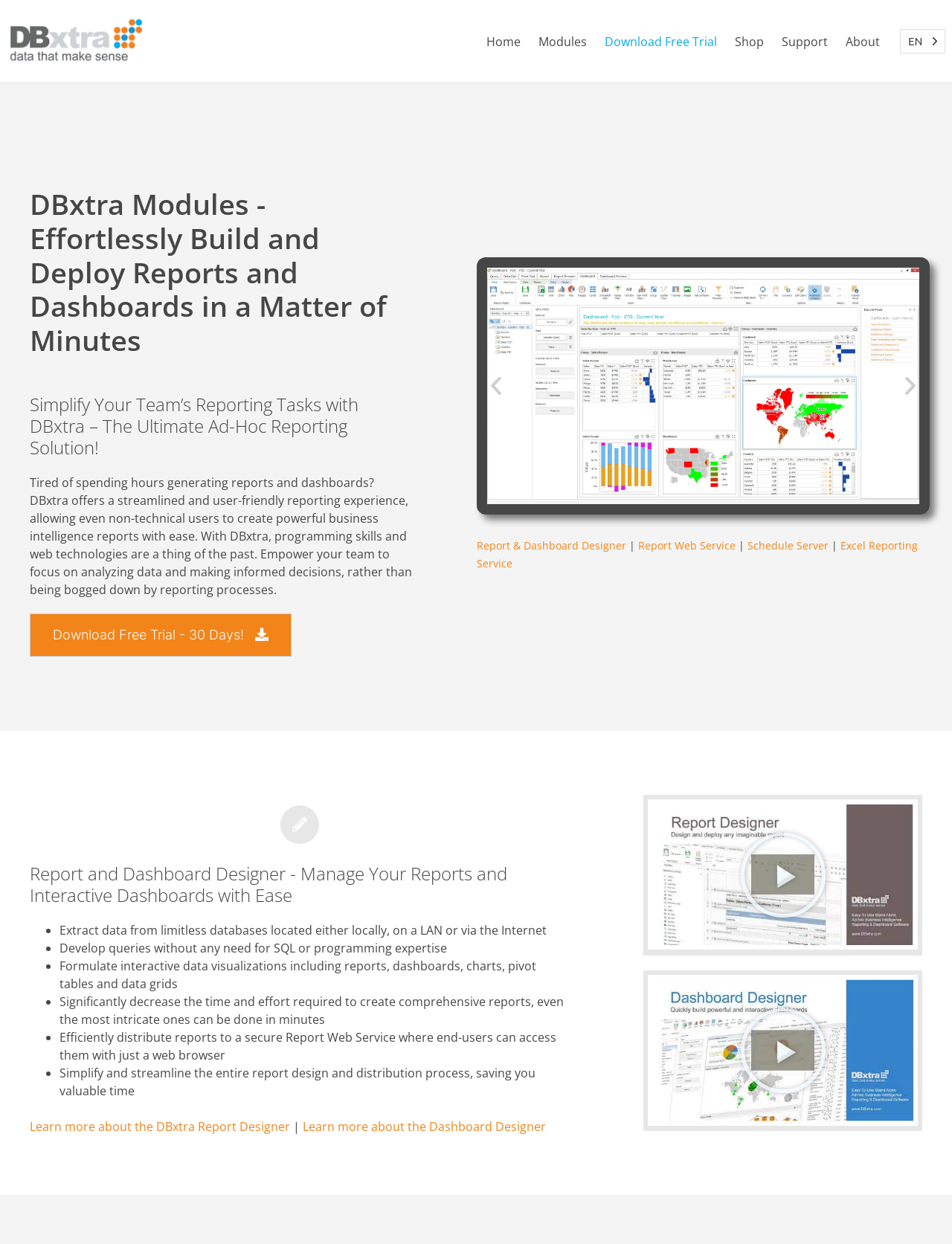Using the given description, provide the bounding box coordinates formatted as (top-left x, top-left y, bottom-right x, bottom-right y), with all values being floating point numbers between 0 and 1. Description: About

[0.879, 0.02, 0.934, 0.047]